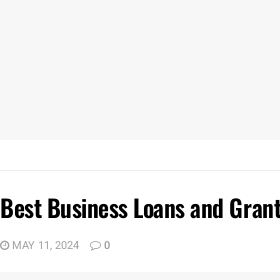What is the focus of the webpage's content?
Please analyze the image and answer the question with as much detail as possible.

The prominent heading at the top of the webpage clearly indicates that the content is tailored for individuals with disabilities, specifically focusing on business loans and grants.